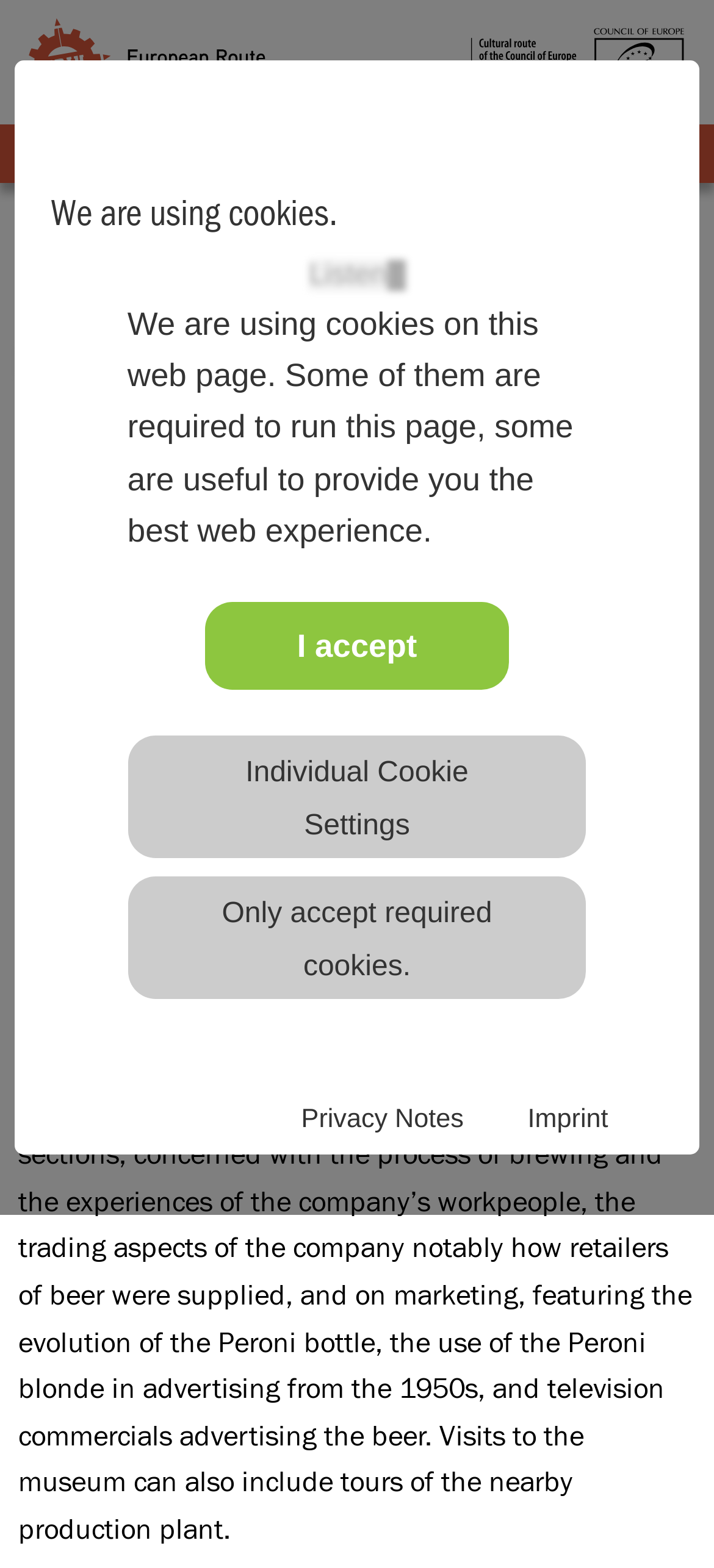Where did Francesco Peroni open a brewery in 1846?
Please respond to the question with a detailed and informative answer.

I found the answer by reading the paragraph of text that describes the history of Francesco Peroni's business, which is located in the main content area of the webpage.